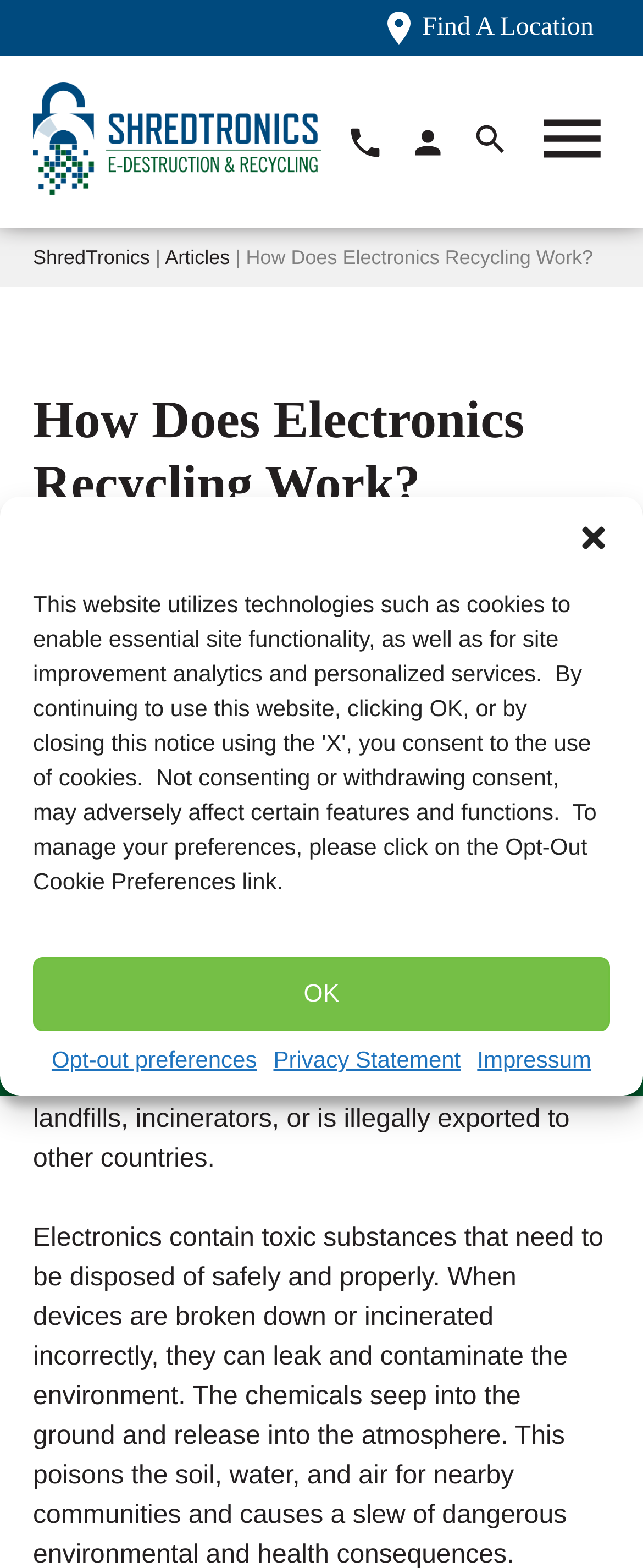Identify the bounding box for the UI element described as: "alt="ShredTronics"". Ensure the coordinates are four float numbers between 0 and 1, formatted as [left, top, right, bottom].

[0.051, 0.036, 0.5, 0.144]